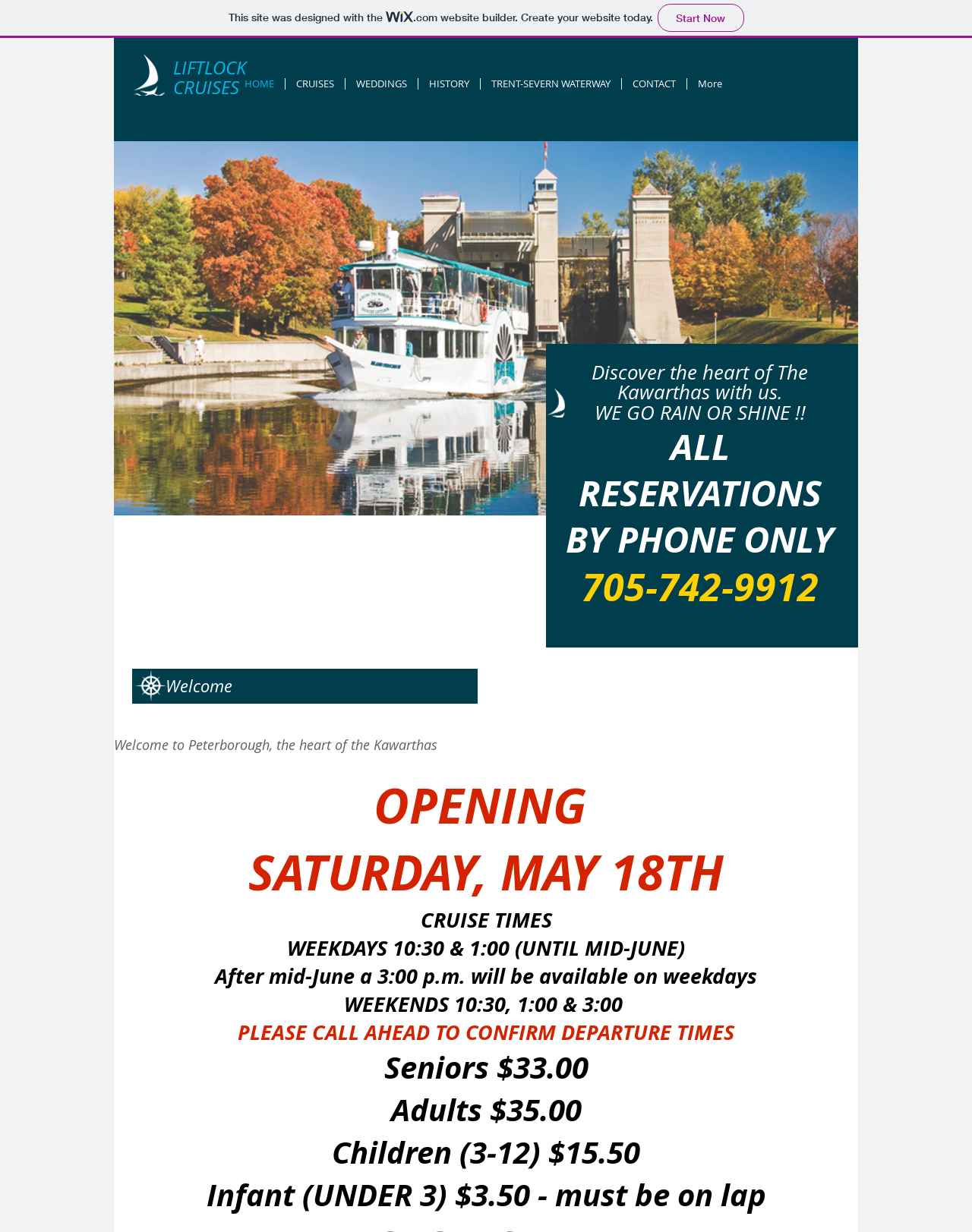Find and indicate the bounding box coordinates of the region you should select to follow the given instruction: "Call the phone number".

[0.581, 0.457, 0.859, 0.497]